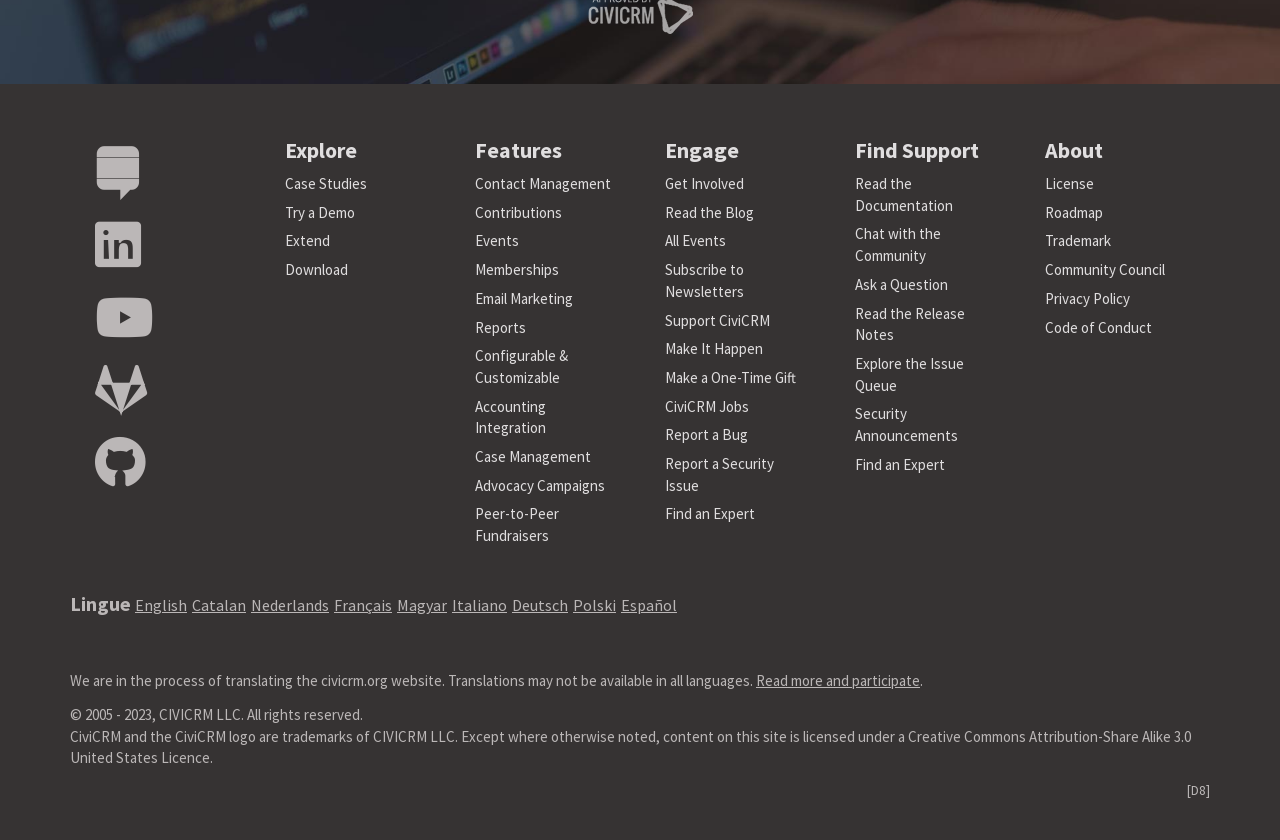Please provide a brief answer to the following inquiry using a single word or phrase:
What is the last link in the 'Find Support' section?

Find an Expert